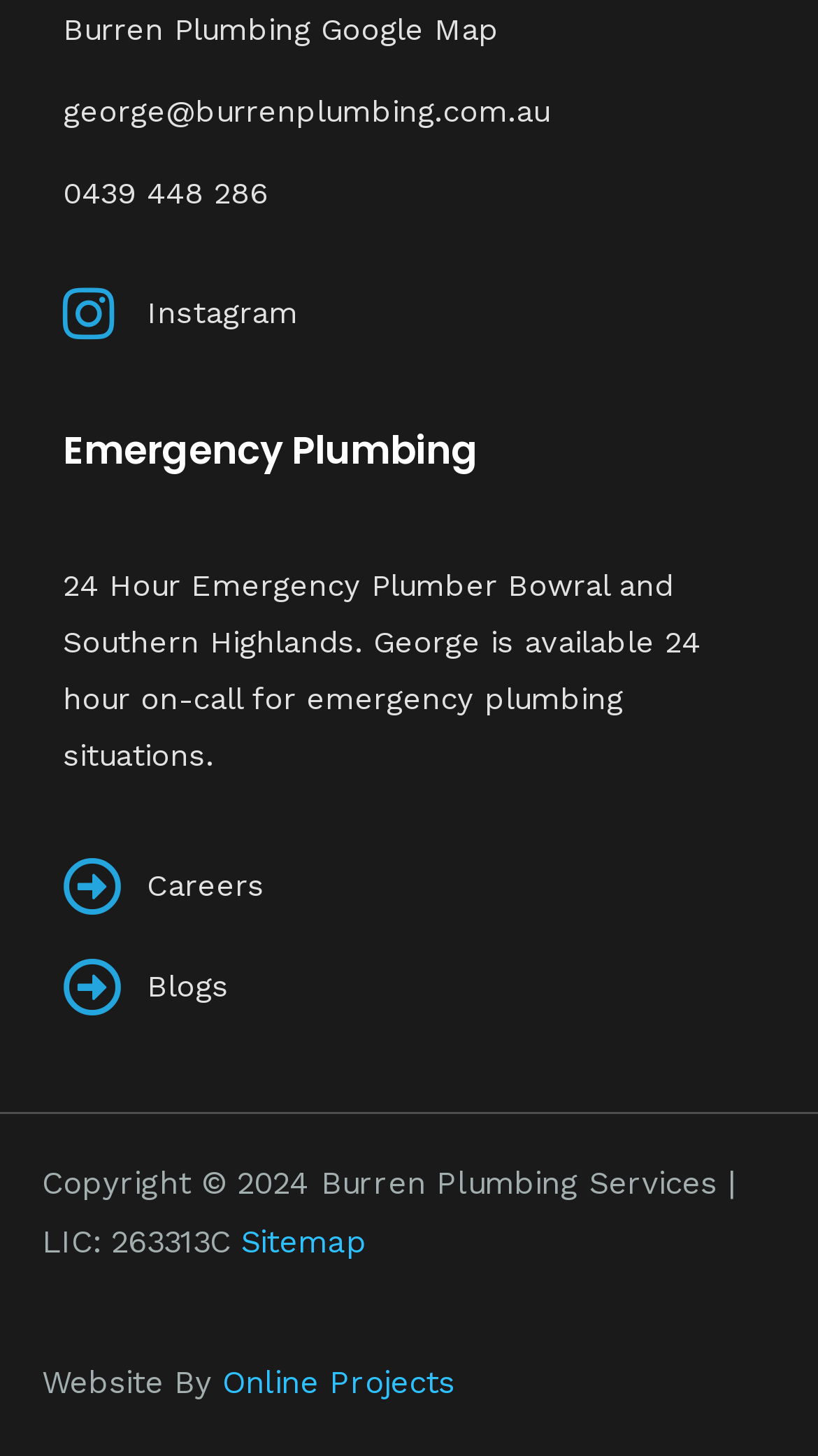Determine the bounding box coordinates for the clickable element required to fulfill the instruction: "Learn about emergency plumbing services". Provide the coordinates as four float numbers between 0 and 1, i.e., [left, top, right, bottom].

[0.077, 0.294, 0.923, 0.325]